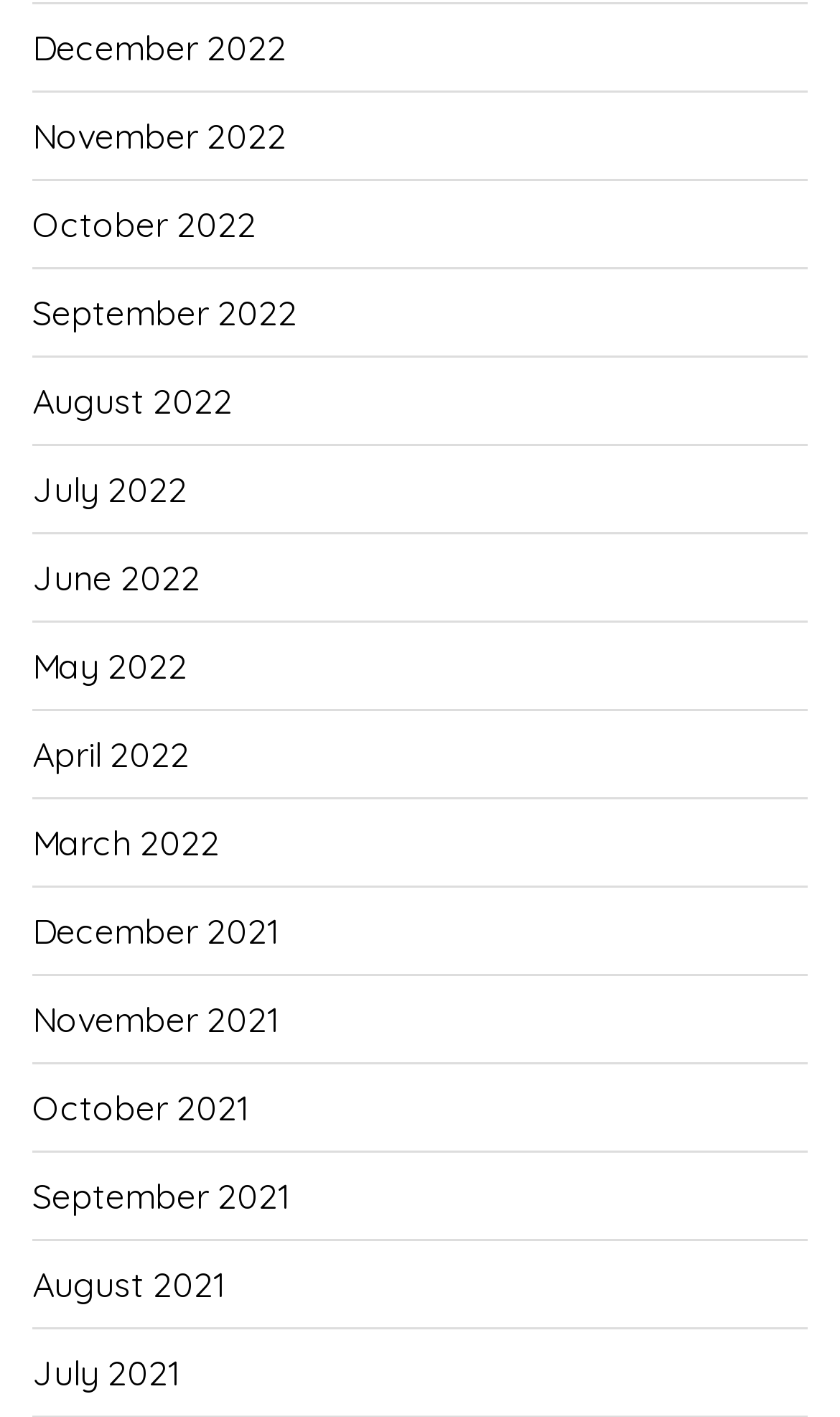Please find the bounding box coordinates of the section that needs to be clicked to achieve this instruction: "View December 2022".

[0.038, 0.004, 0.341, 0.064]